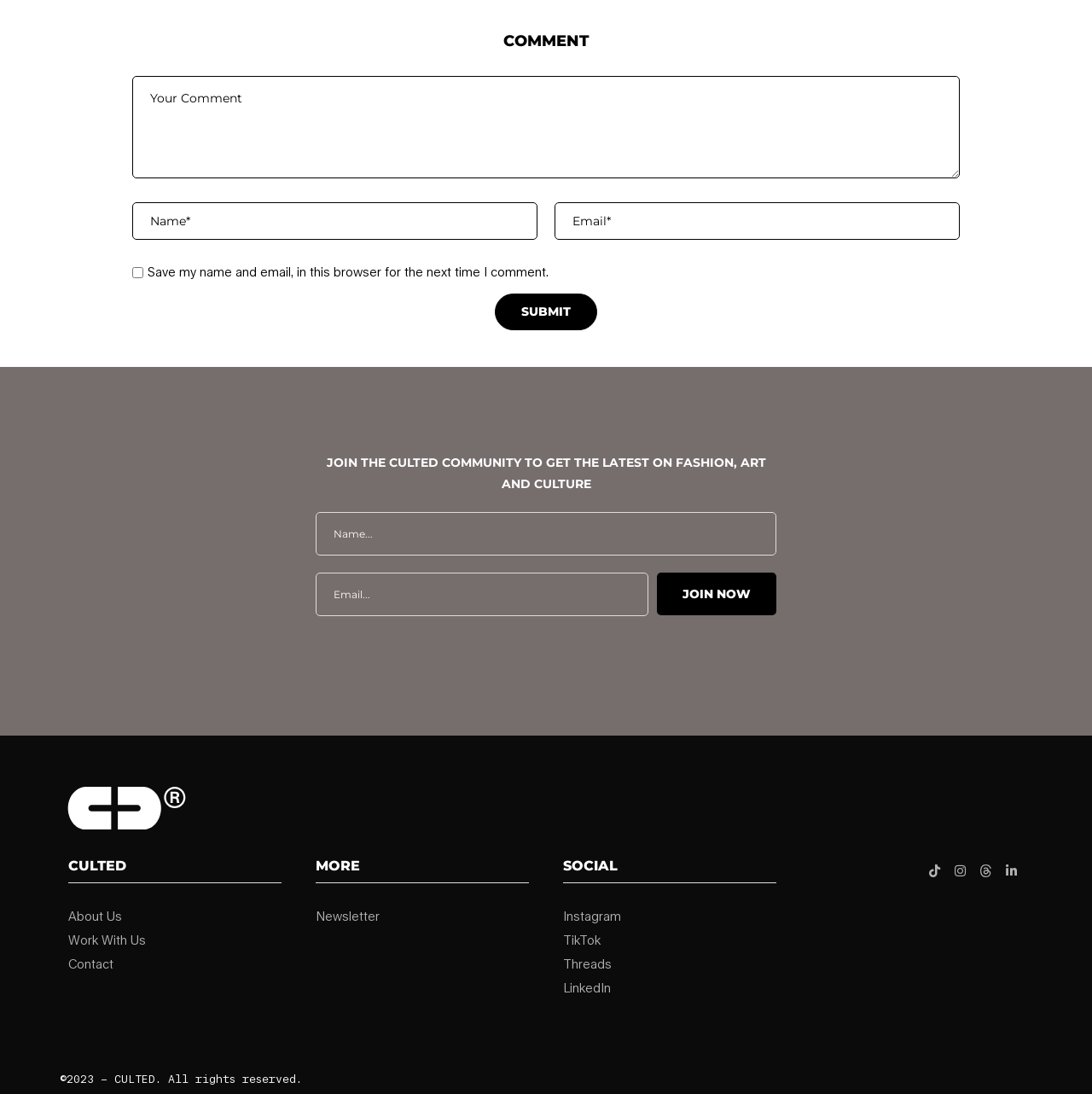Please provide a comprehensive answer to the question based on the screenshot: What is the copyright information of the webpage?

The copyright information of the webpage is displayed at the bottom, stating that all rights are reserved by Culted for the year 2023.